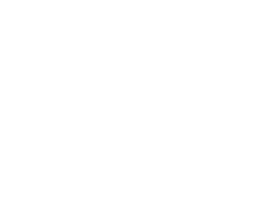What can users expect to find below the image?
Answer briefly with a single word or phrase based on the image.

A heading and a link